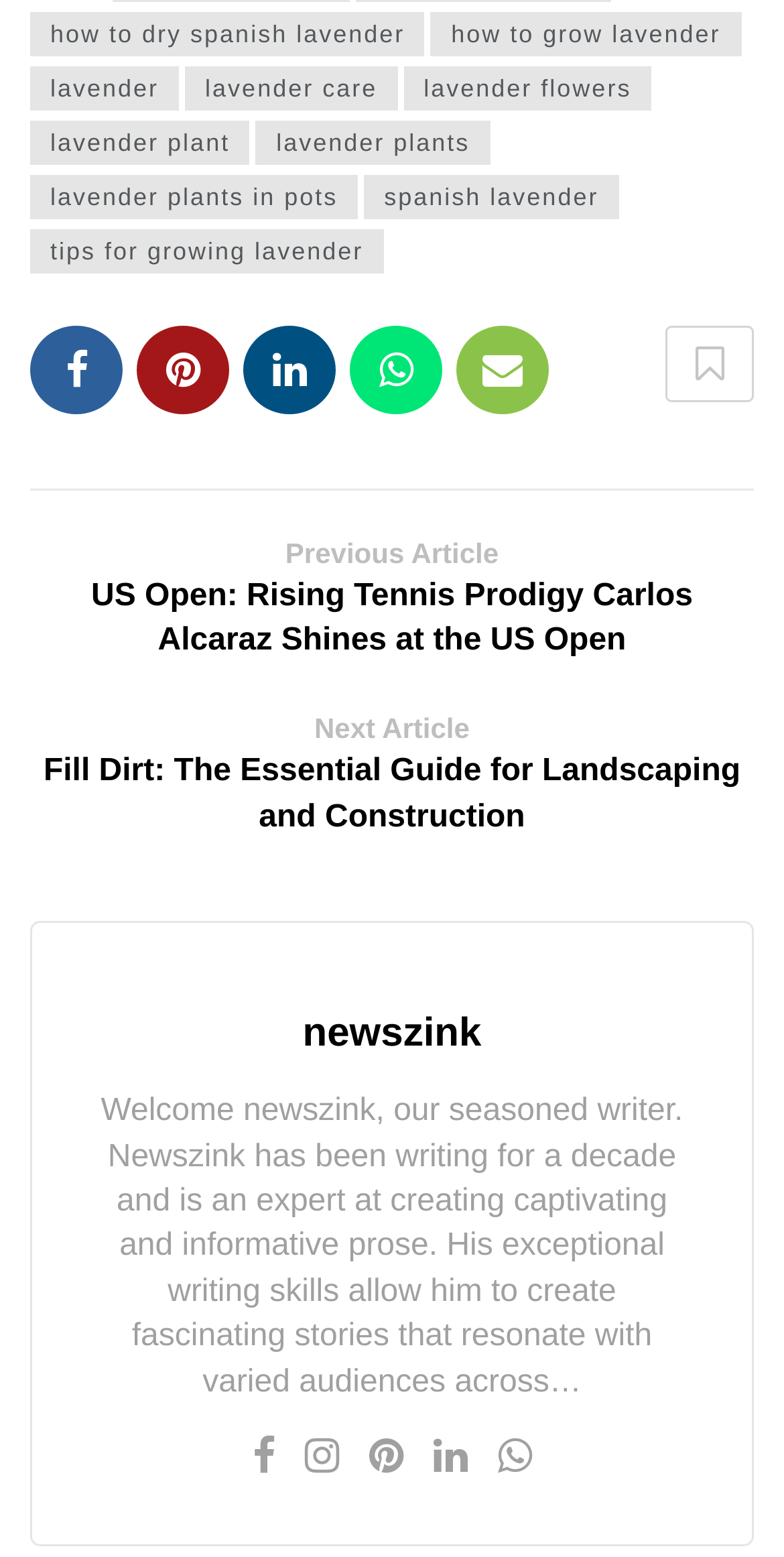Based on the element description, predict the bounding box coordinates (top-left x, top-left y, bottom-right x, bottom-right y) for the UI element in the screenshot: title="Add Bookmark"

[0.849, 0.209, 0.962, 0.258]